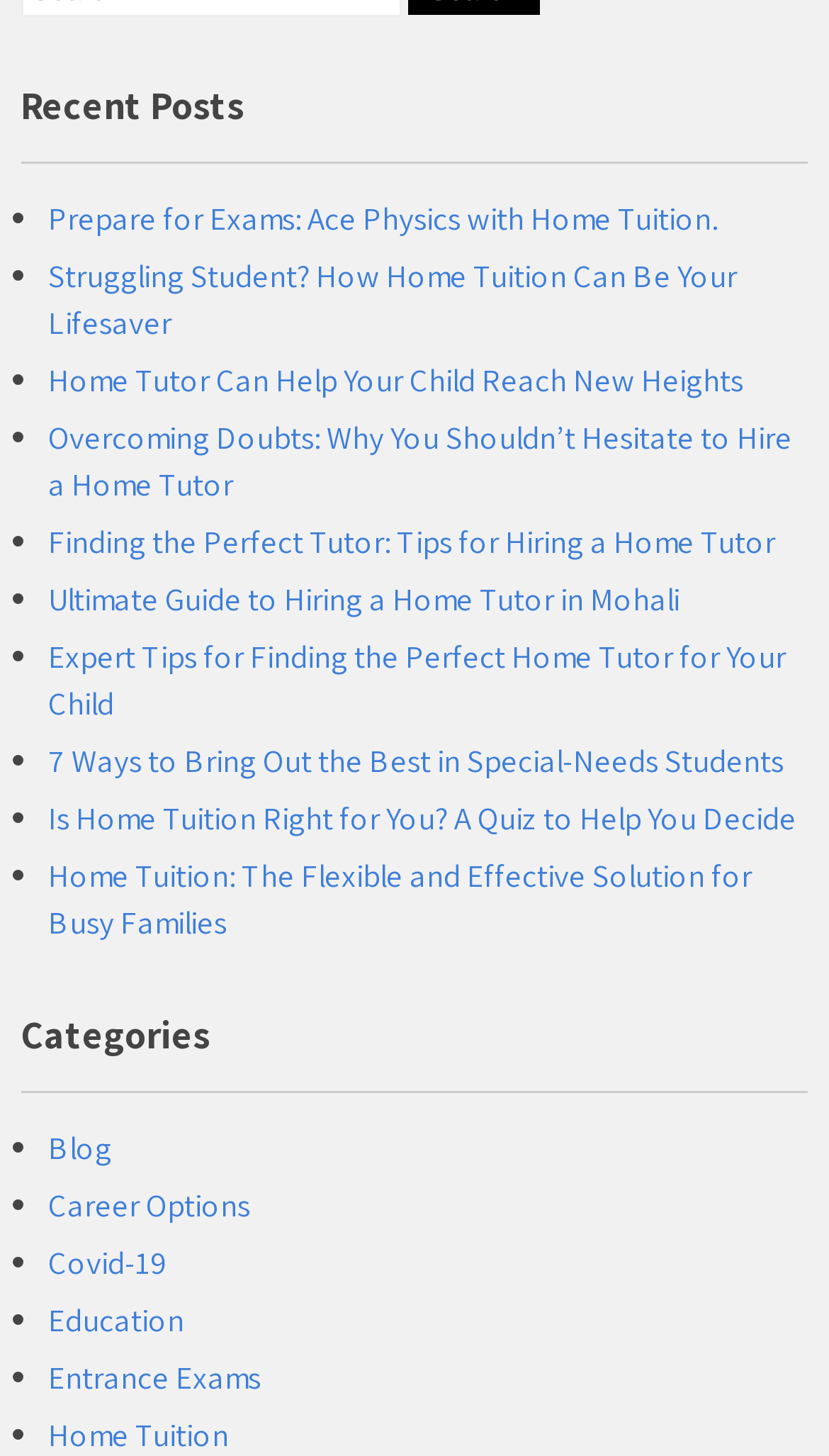What is the title of the first post?
Please provide a detailed and comprehensive answer to the question.

The first post is listed under the 'Recent Posts' heading, and its title is 'Prepare for Exams: Ace Physics with Home Tuition.'